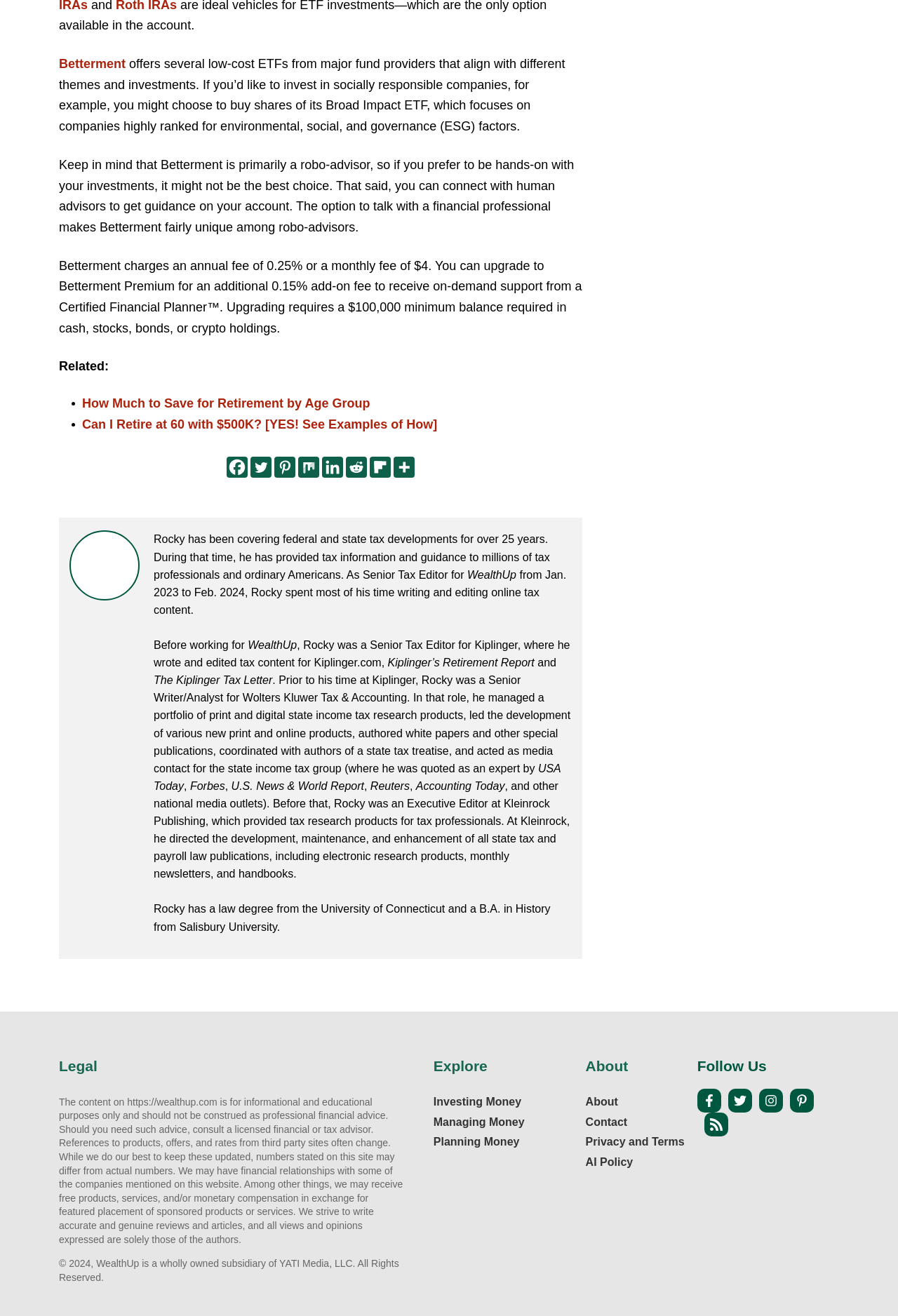Given the webpage screenshot, identify the bounding box of the UI element that matches this description: "Privacy and Terms".

[0.652, 0.863, 0.762, 0.872]